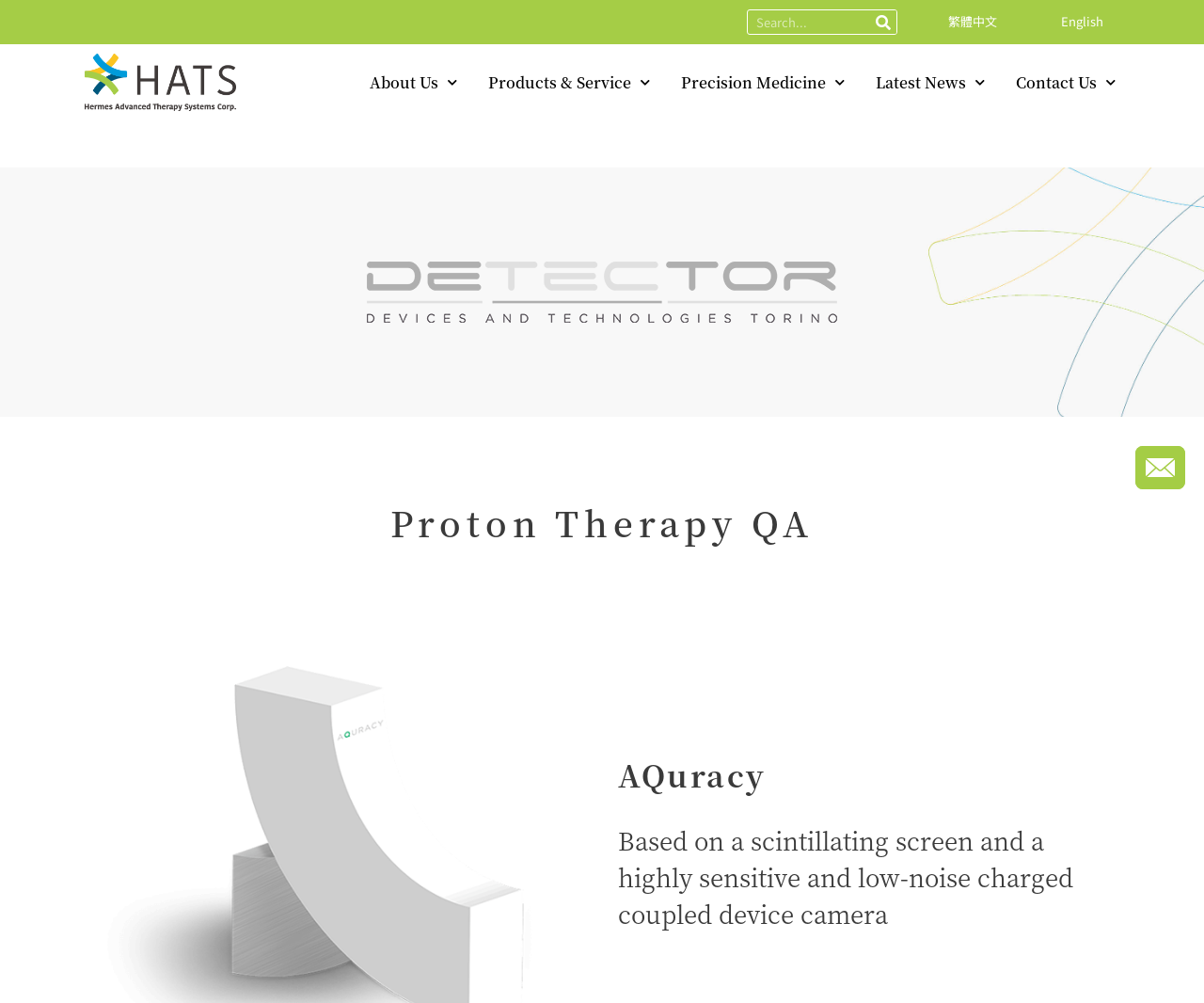Give a one-word or phrase response to the following question: How many language options are available?

2